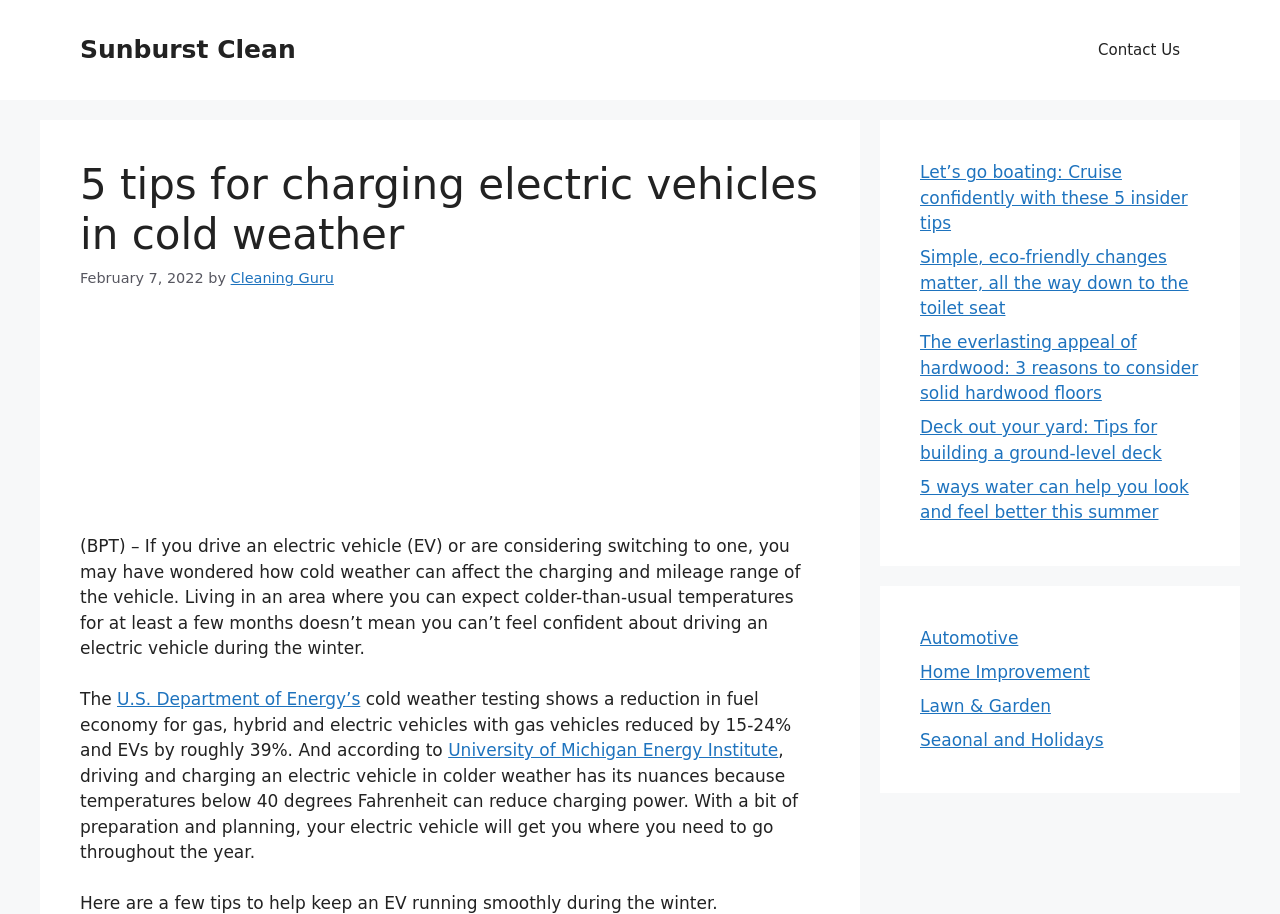Extract the bounding box coordinates for the described element: "U.S. Department of Energy’s". The coordinates should be represented as four float numbers between 0 and 1: [left, top, right, bottom].

[0.091, 0.754, 0.282, 0.776]